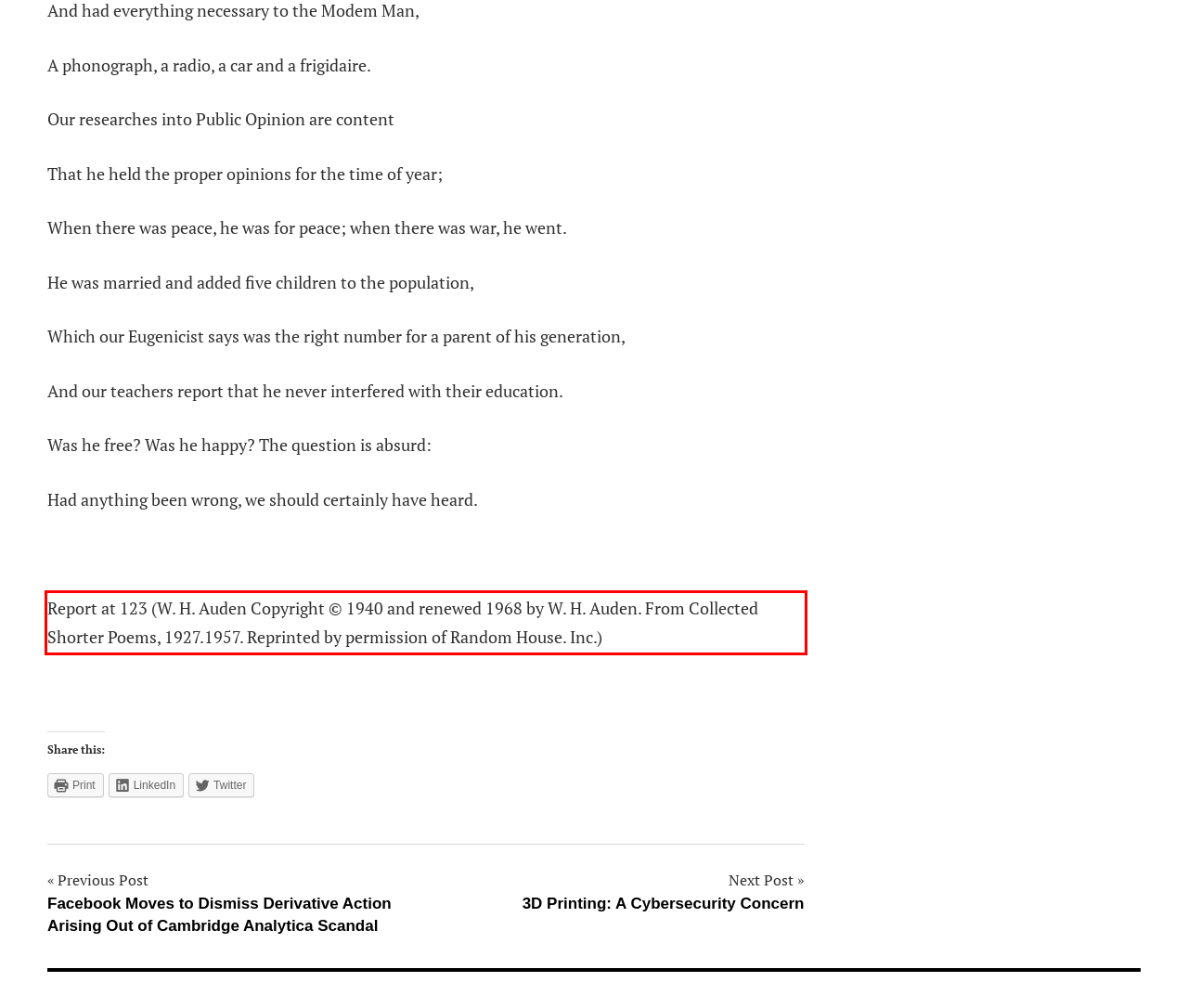You are provided with a screenshot of a webpage featuring a red rectangle bounding box. Extract the text content within this red bounding box using OCR.

Report at 123 (W. H. Auden Copyright © 1940 and renewed 1968 by W. H. Auden. From Collected Shorter Poems, 1927.1957. Reprinted by permission of Random House. Inc.)